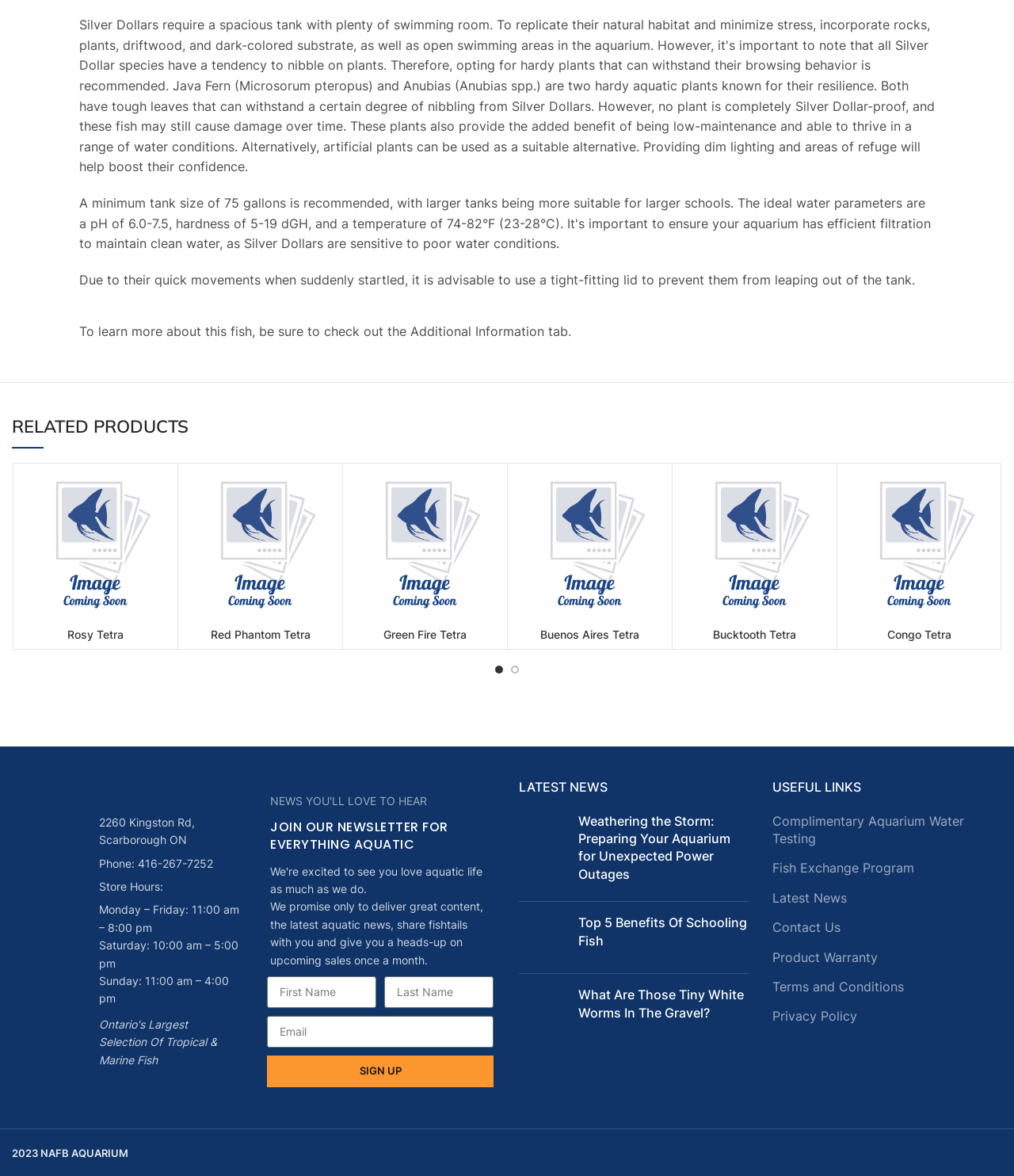Examine the image and give a thorough answer to the following question:
What is the phone number of the aquarium?

The phone number '416-267-7252' is located in the complementary section, which suggests that it is the phone number of the aquarium.